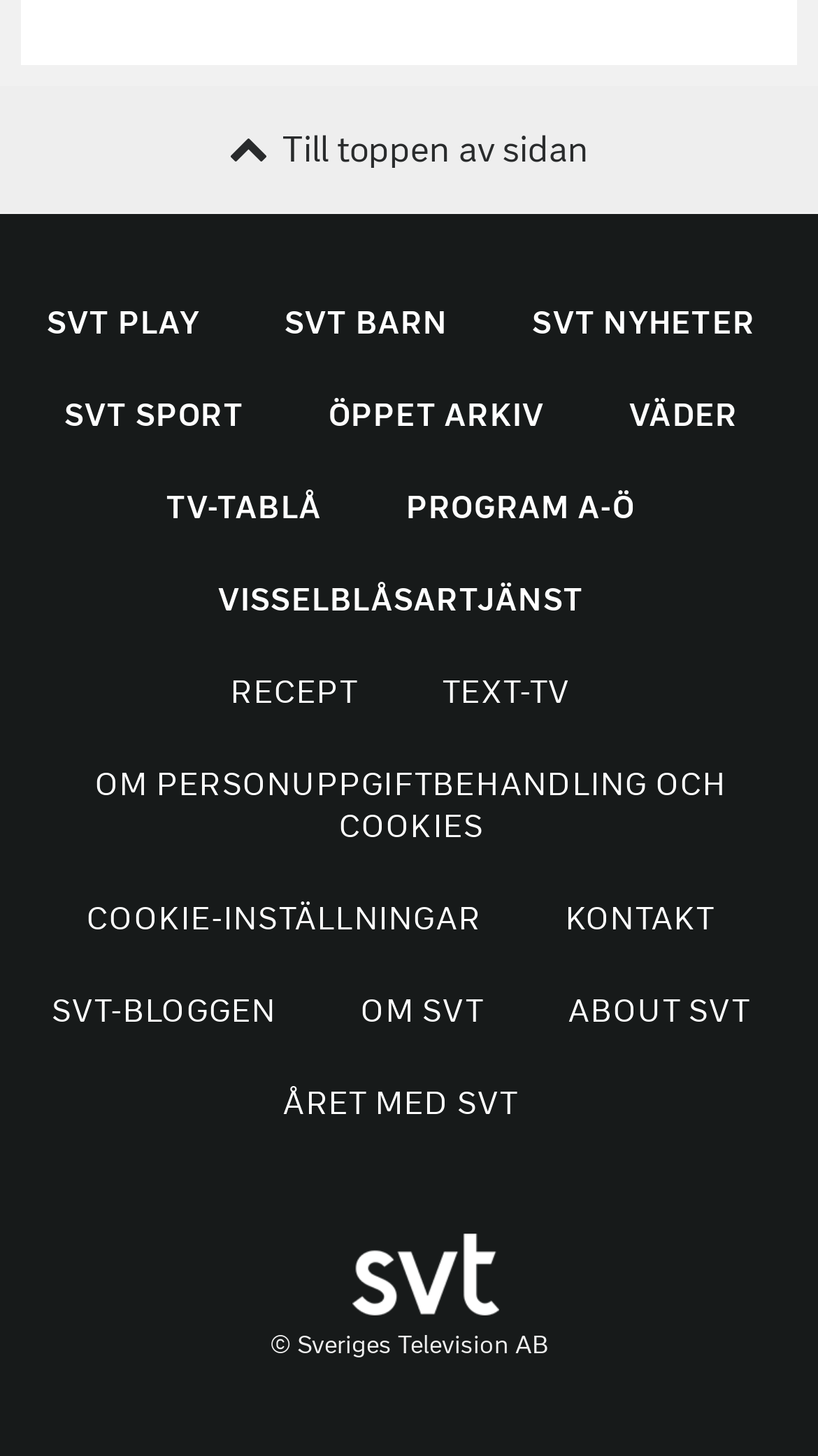Could you highlight the region that needs to be clicked to execute the instruction: "contact SVT"?

[0.661, 0.6, 0.905, 0.663]